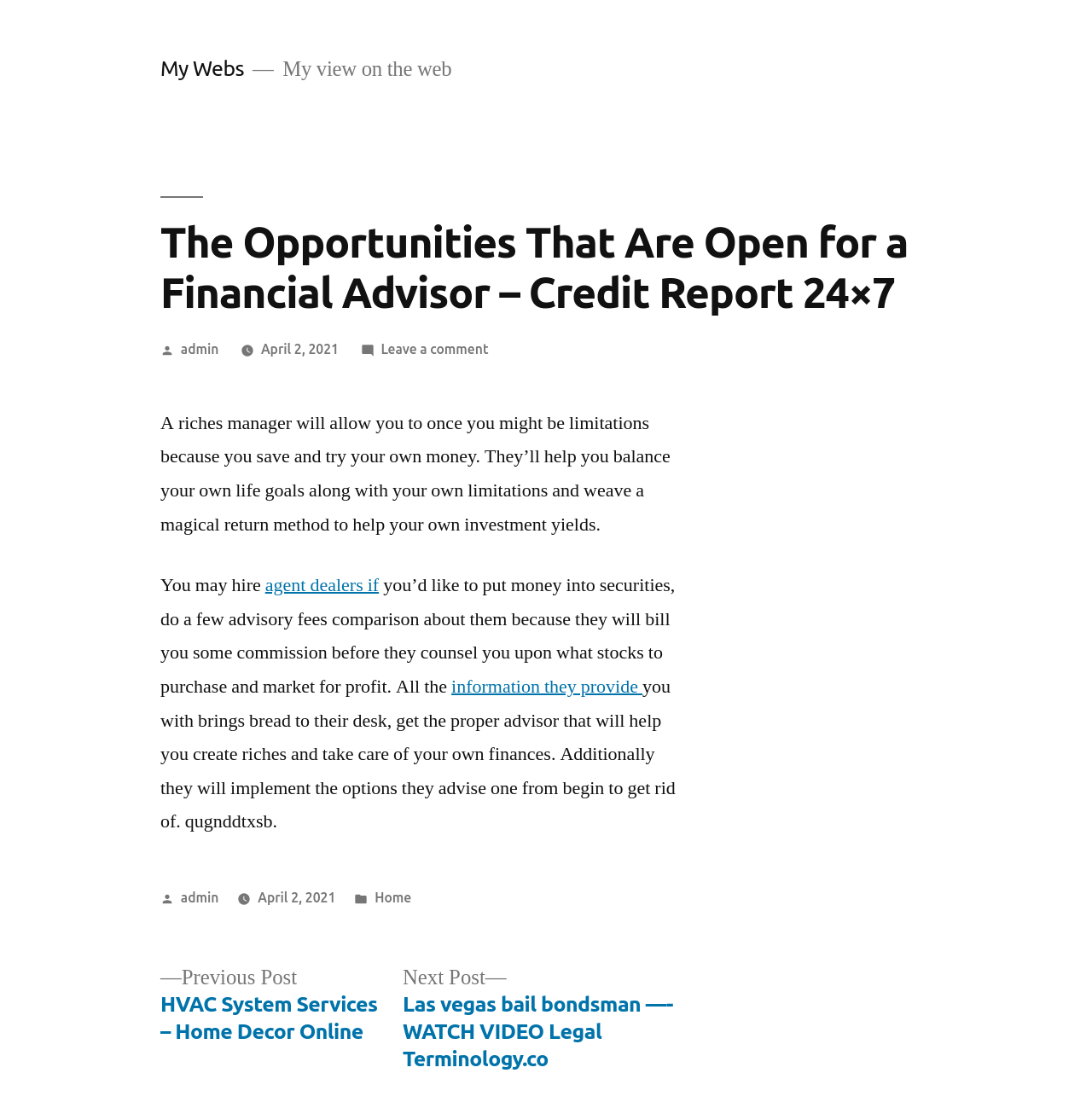Pinpoint the bounding box coordinates of the clickable element to carry out the following instruction: "Click on the 'Leave a comment' link."

[0.349, 0.308, 0.447, 0.322]